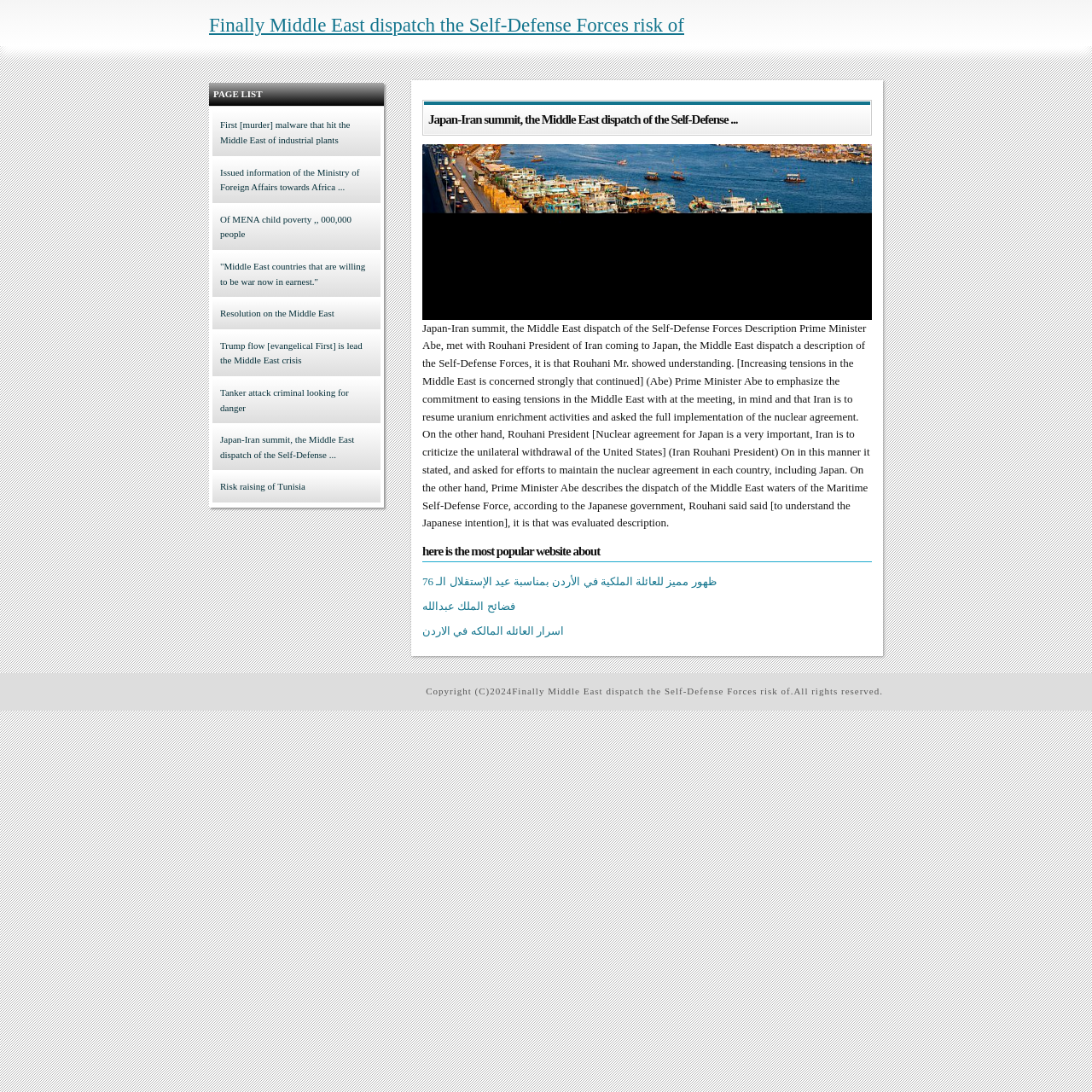Please identify the bounding box coordinates of the element's region that I should click in order to complete the following instruction: "View the article about the Middle East dispatch of the Self-Defense Forces". The bounding box coordinates consist of four float numbers between 0 and 1, i.e., [left, top, right, bottom].

[0.191, 0.009, 0.809, 0.038]